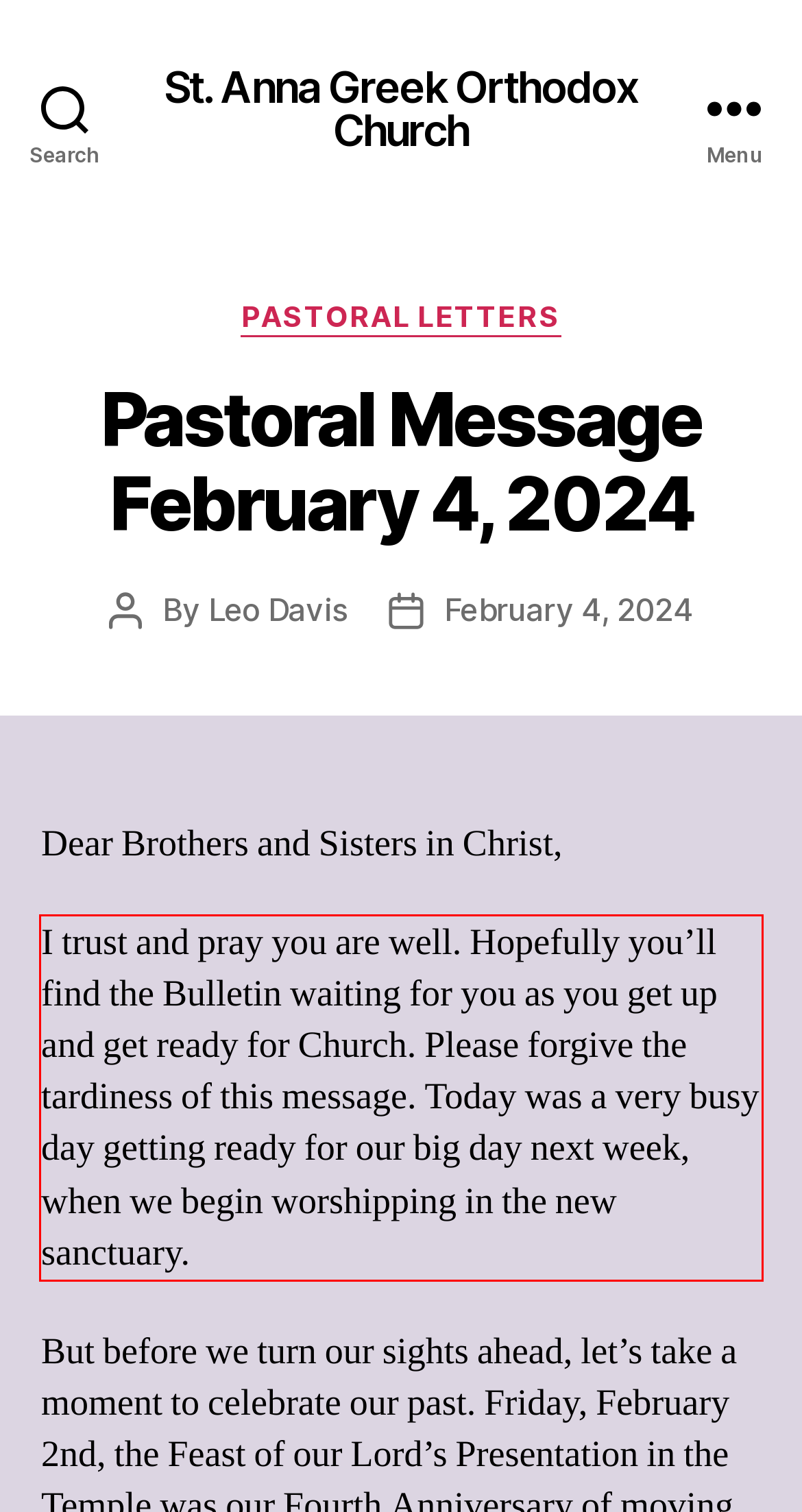Examine the webpage screenshot and use OCR to recognize and output the text within the red bounding box.

I trust and pray you are well. Hopefully you’ll find the Bulletin waiting for you as you get up and get ready for Church. Please forgive the tardiness of this message. Today was a very busy day getting ready for our big day next week, when we begin worshipping in the new sanctuary.